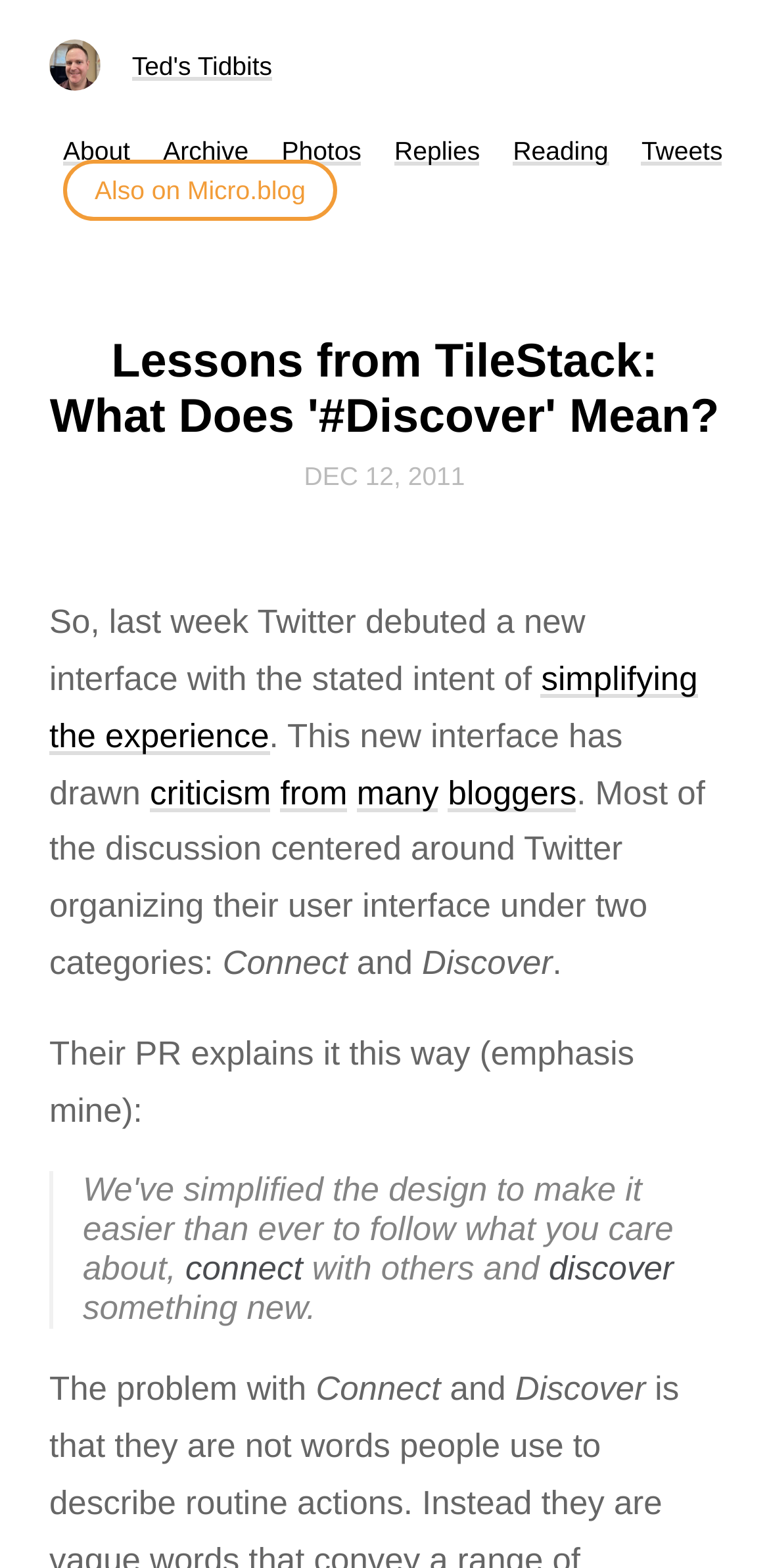Please examine the image and provide a detailed answer to the question: When was the article written?

The article was written on December 12, 2011, as indicated by the date at the top of the article.